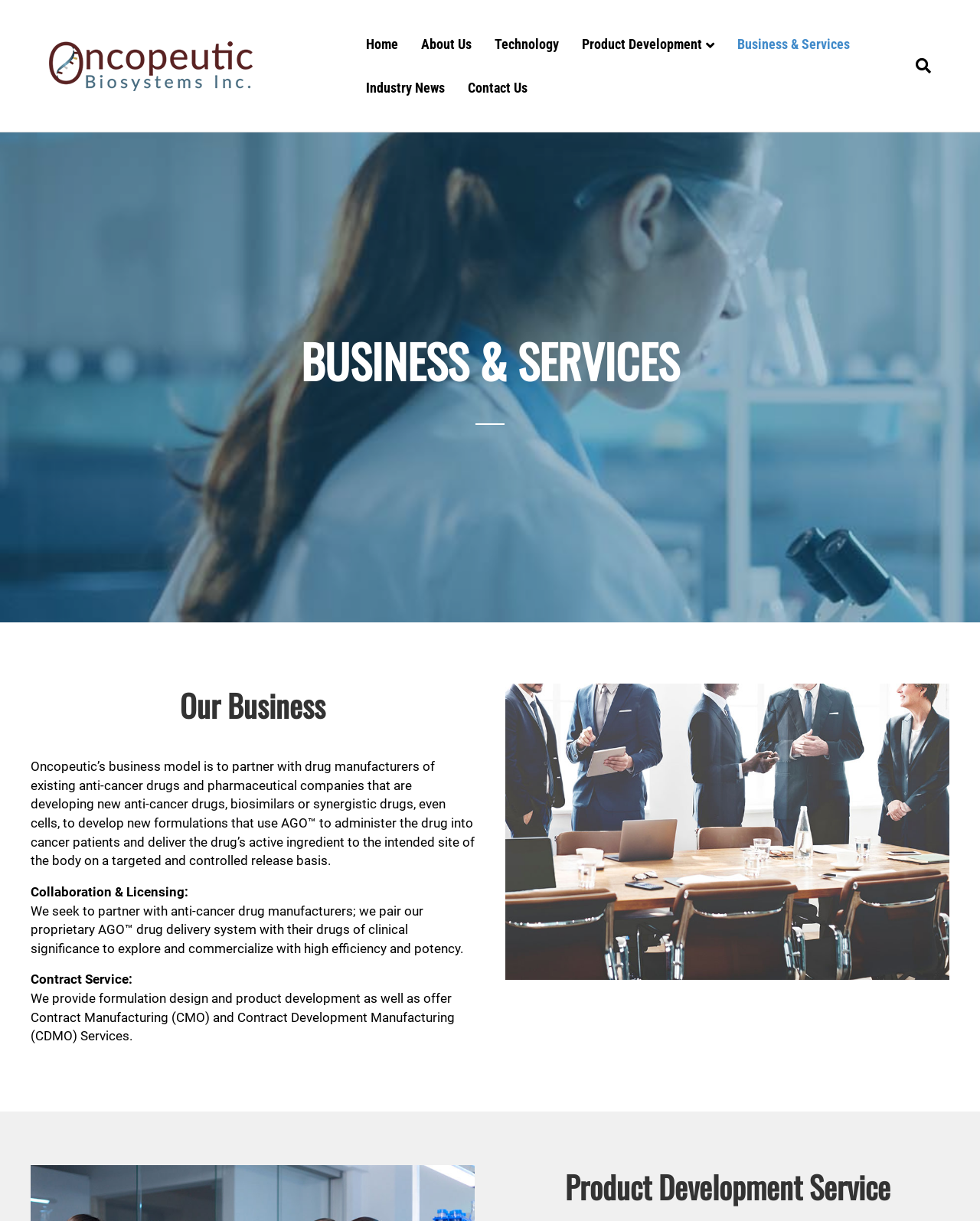Please answer the following question using a single word or phrase: 
What is the focus of Oncopeutic’s product development?

Anti-cancer drugs